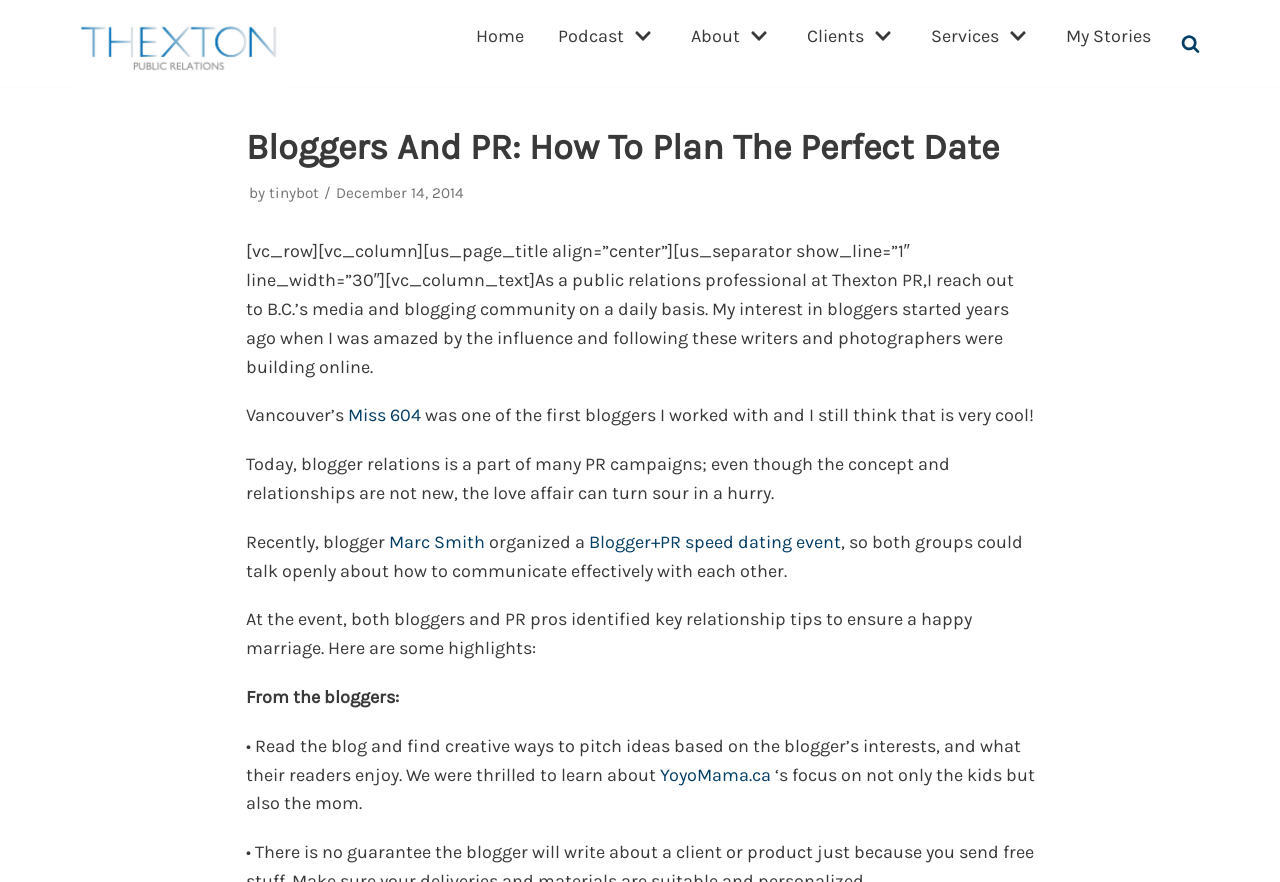What is the focus of the blog YoyoMama.ca?
Using the image provided, answer with just one word or phrase.

kids and mom